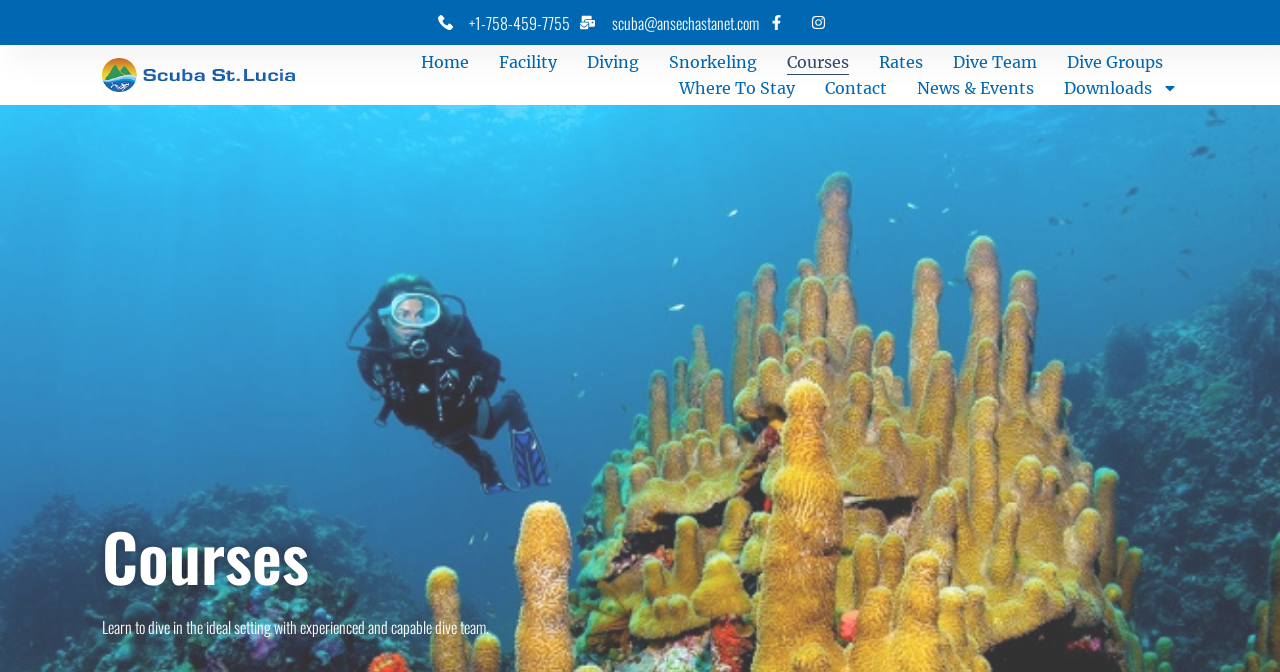Find the bounding box coordinates of the element to click in order to complete this instruction: "Go to the home page". The bounding box coordinates must be four float numbers between 0 and 1, denoted as [left, top, right, bottom].

[0.329, 0.073, 0.366, 0.112]